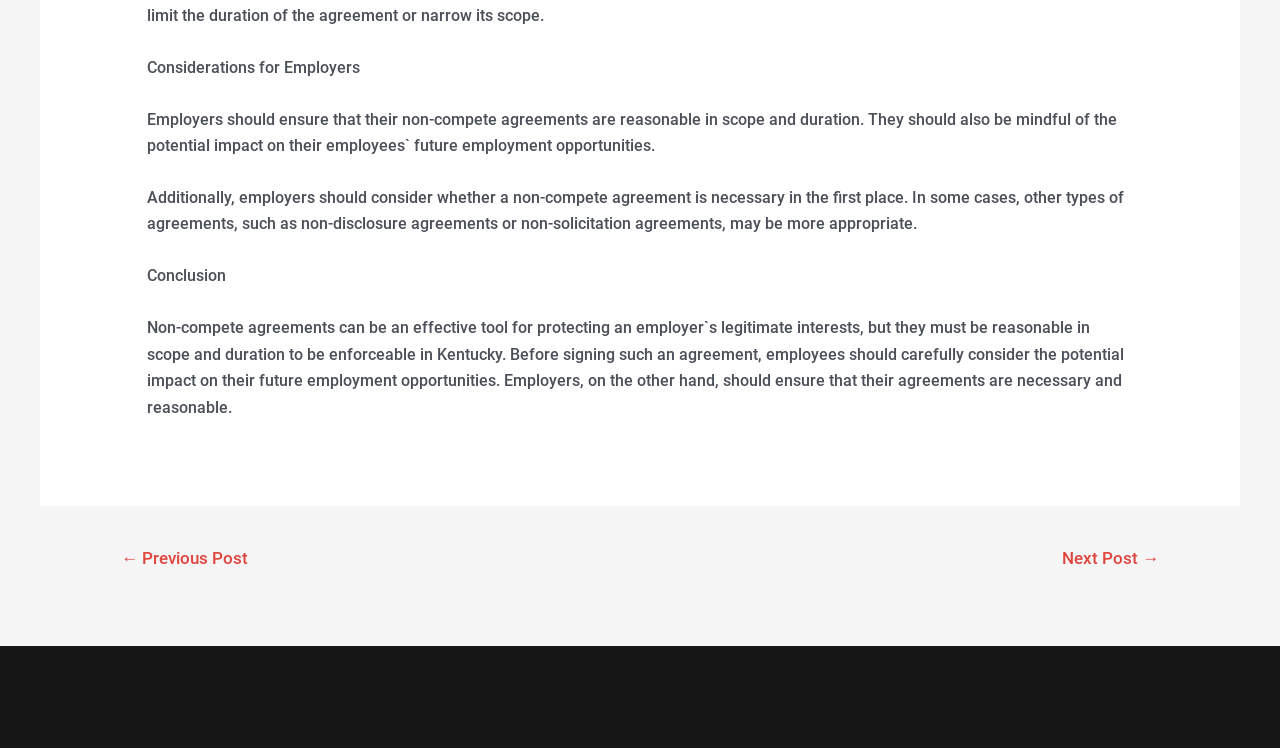Answer the question below using just one word or a short phrase: 
What is the purpose of non-compete agreements?

Protecting employer's interests